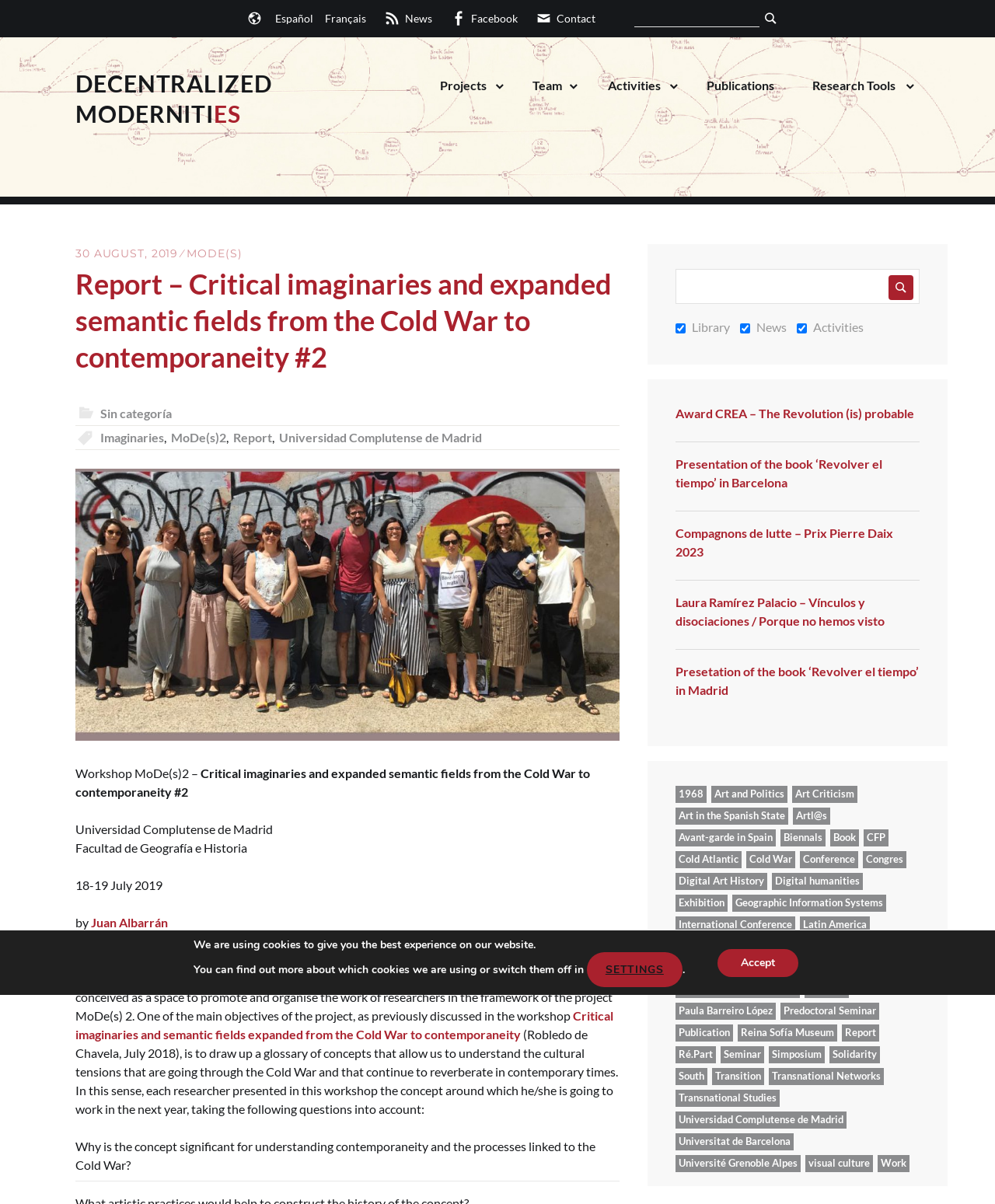Locate the bounding box coordinates of the area you need to click to fulfill this instruction: 'View the award CREA – The Revolution (is) probable'. The coordinates must be in the form of four float numbers ranging from 0 to 1: [left, top, right, bottom].

[0.679, 0.336, 0.924, 0.351]